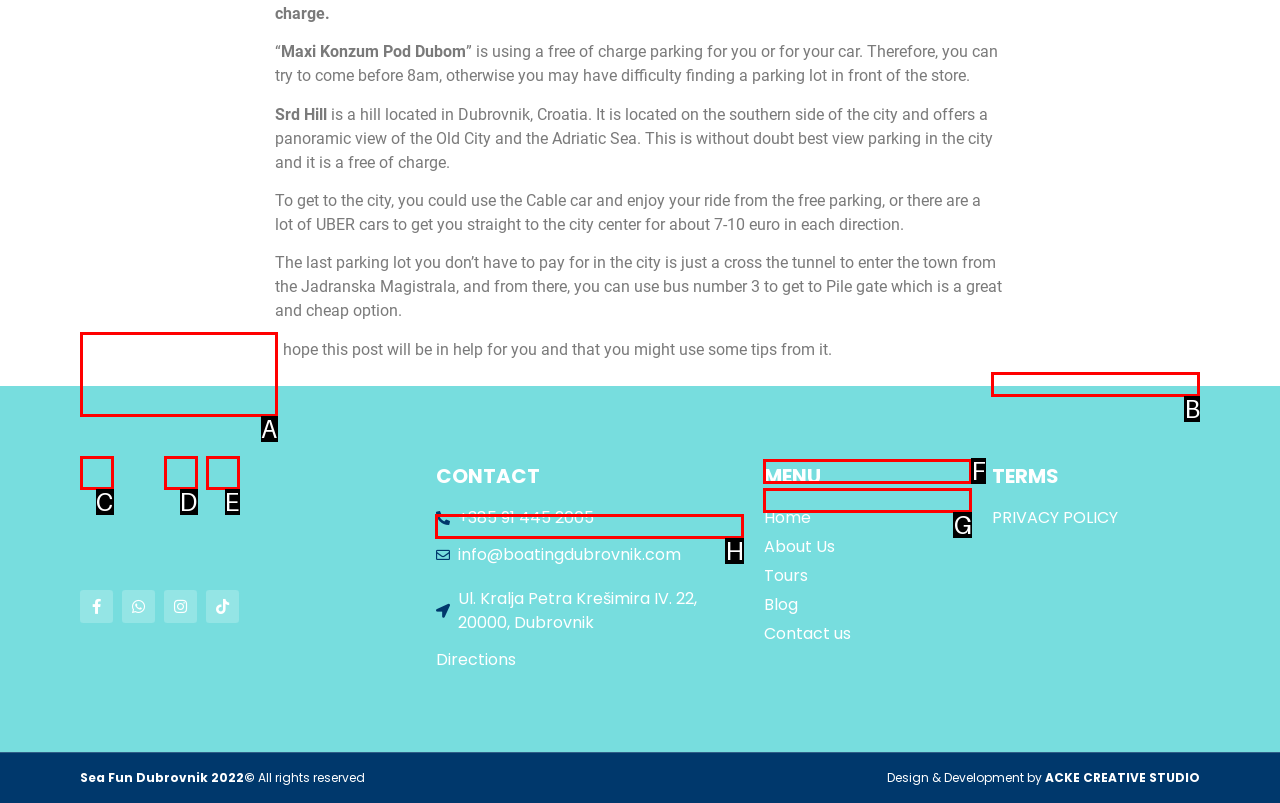Identify the HTML element that best fits the description: Facebook-f. Respond with the letter of the corresponding element.

C